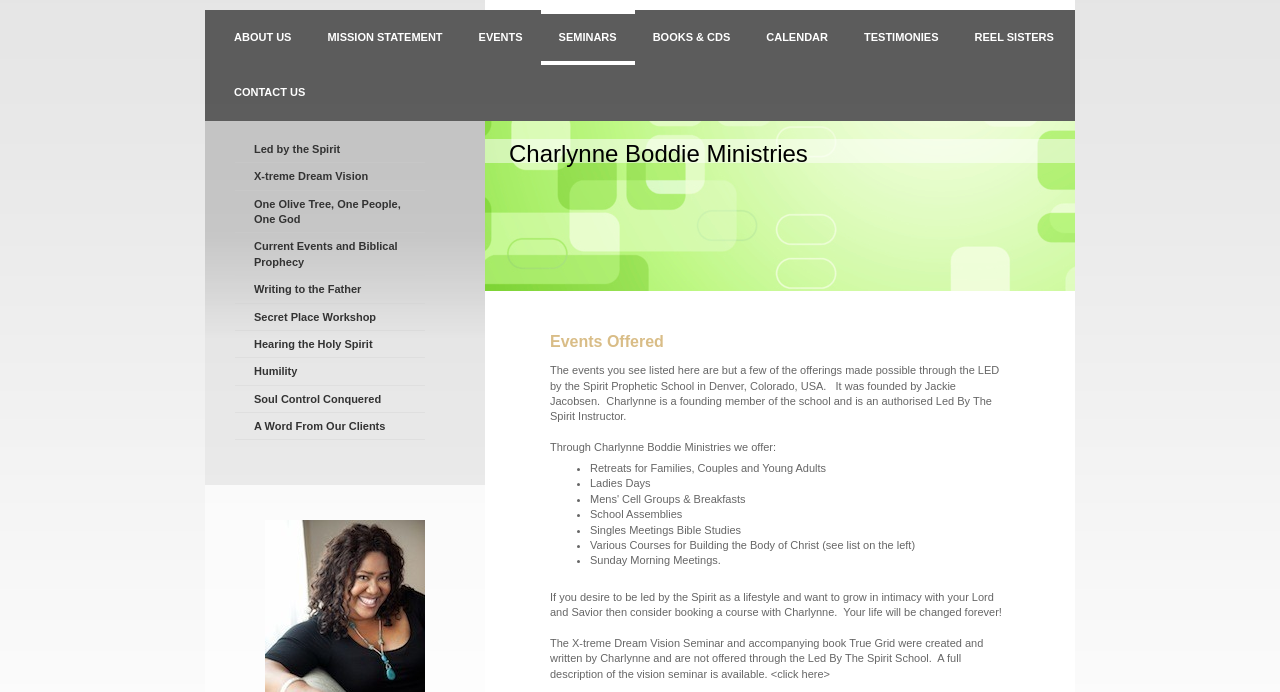Please pinpoint the bounding box coordinates for the region I should click to adhere to this instruction: "View EVENTS".

[0.36, 0.014, 0.422, 0.094]